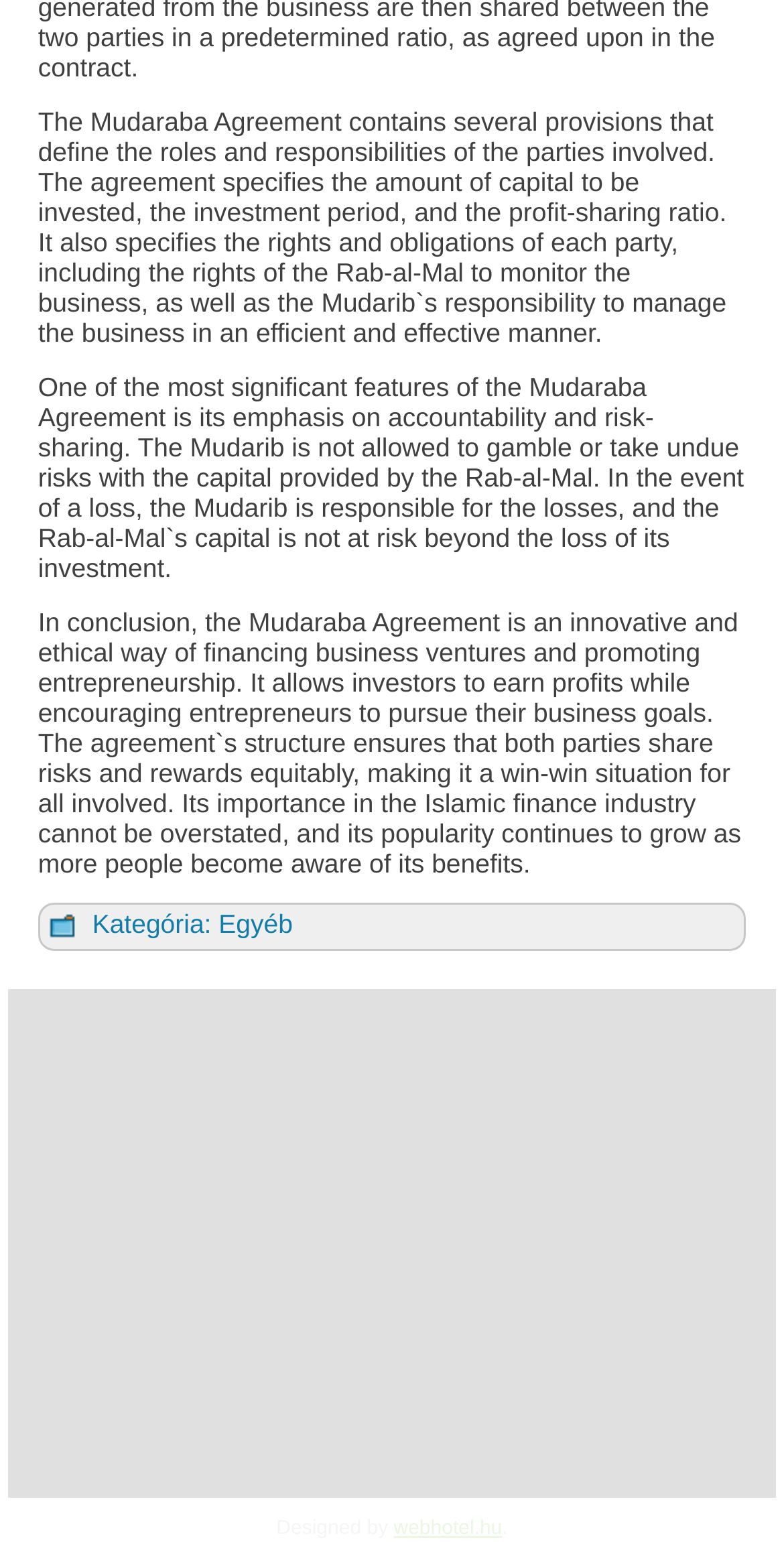Using the provided description: "webhotel.hu", find the bounding box coordinates of the corresponding UI element. The output should be four float numbers between 0 and 1, in the format [left, top, right, bottom].

[0.502, 0.984, 0.64, 0.998]